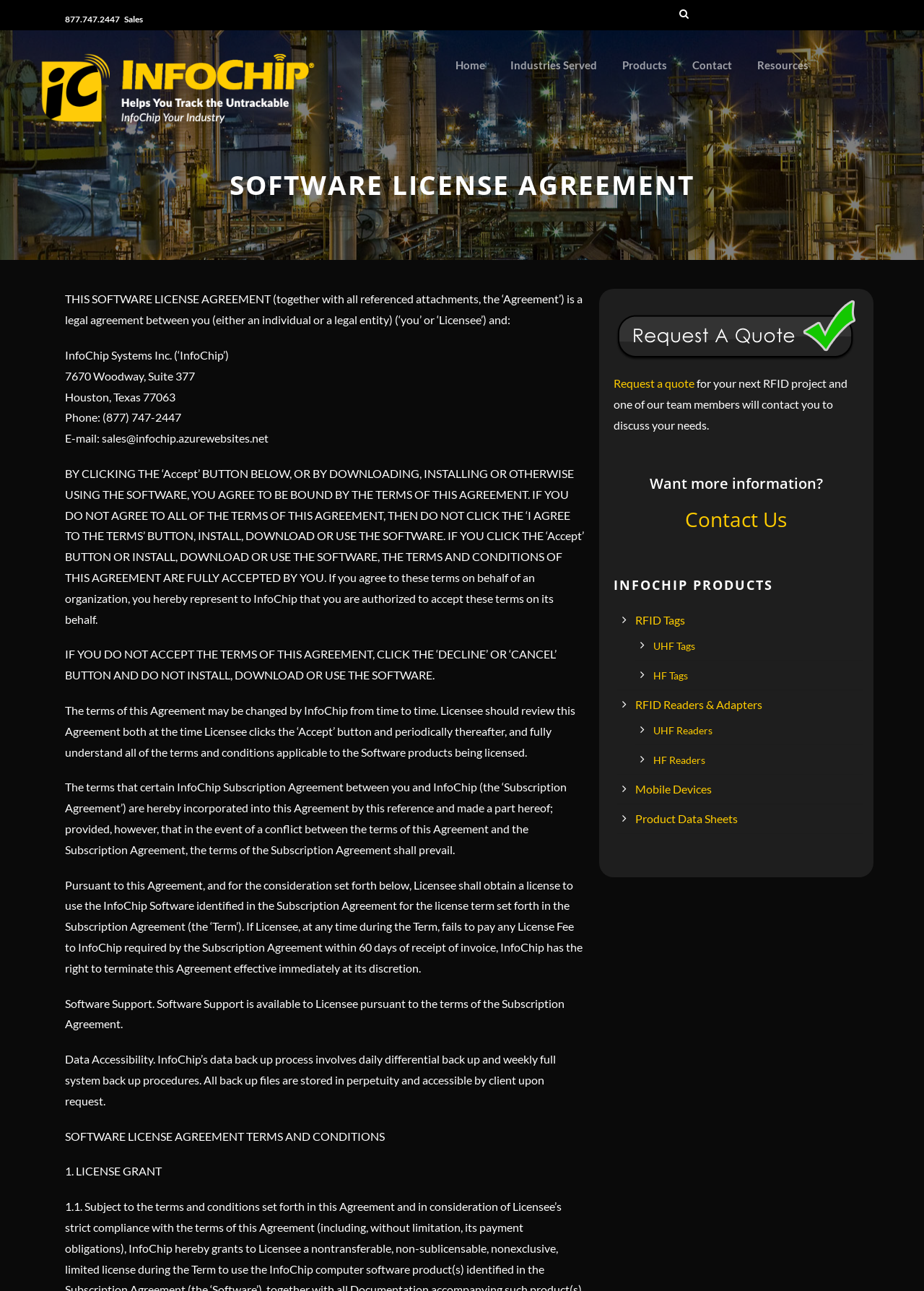What is the address of InfoChip?
Using the image, give a concise answer in the form of a single word or short phrase.

7670 Woodway, Suite 377, Houston, Texas 77063